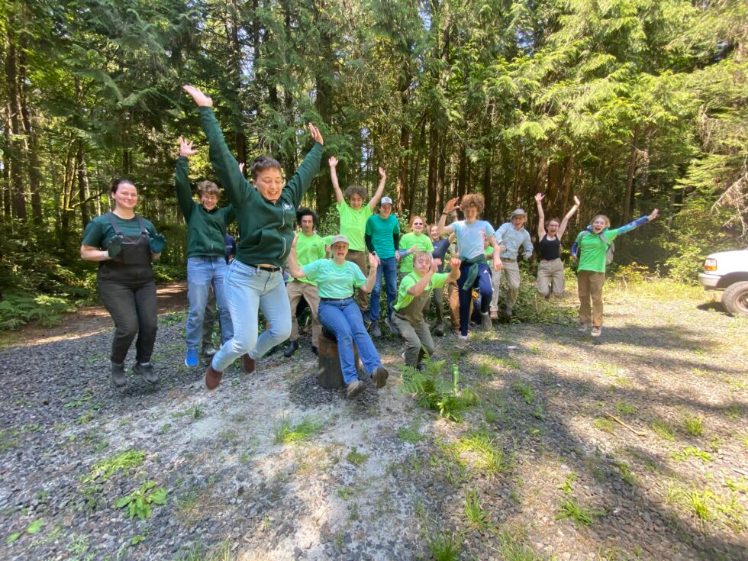Break down the image and provide a full description, noting any significant aspects.

This vibrant photograph captures a joyful group of individuals associated with the Student Conservation Corps, celebrating their efforts in a natural outdoor setting. The participants, dressed in various shades of green, embody the spirit of conservation and teamwork, as they enthusiastically jump with arms raised in an expression of excitement and camaraderie. The lush, green forest in the background highlights the beautiful and serene environment in which they are working. This image reflects the impact of dedicated student conservationists, showcasing the energy and enthusiasm that drives their conservation initiatives. The lively atmosphere suggests a strong sense of community and purpose among the crew, making this moment a testament to their shared mission for a more sustainable future.